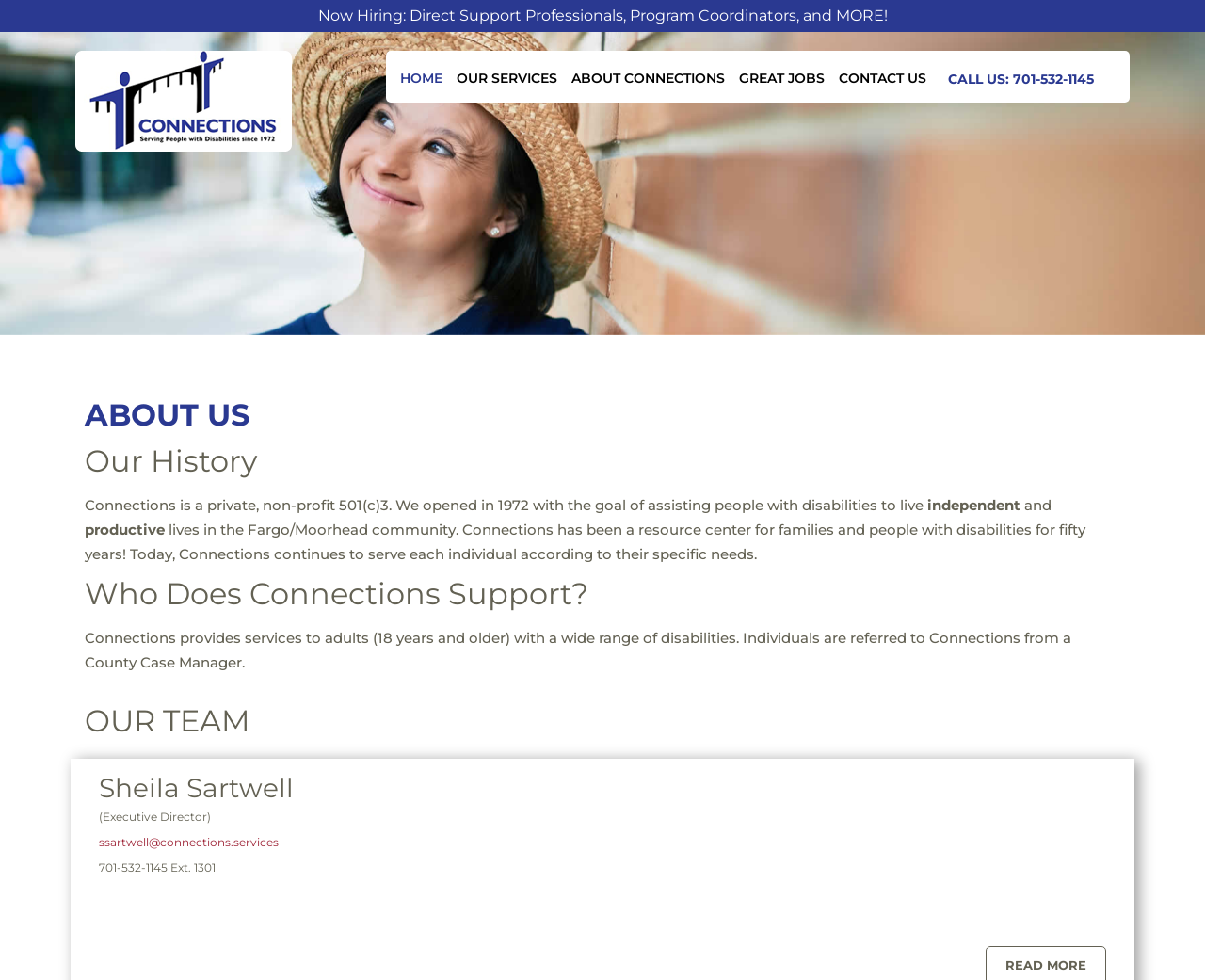Using the description: "alt="Connections - Logo>"", identify the bounding box of the corresponding UI element in the screenshot.

[0.062, 0.093, 0.242, 0.111]